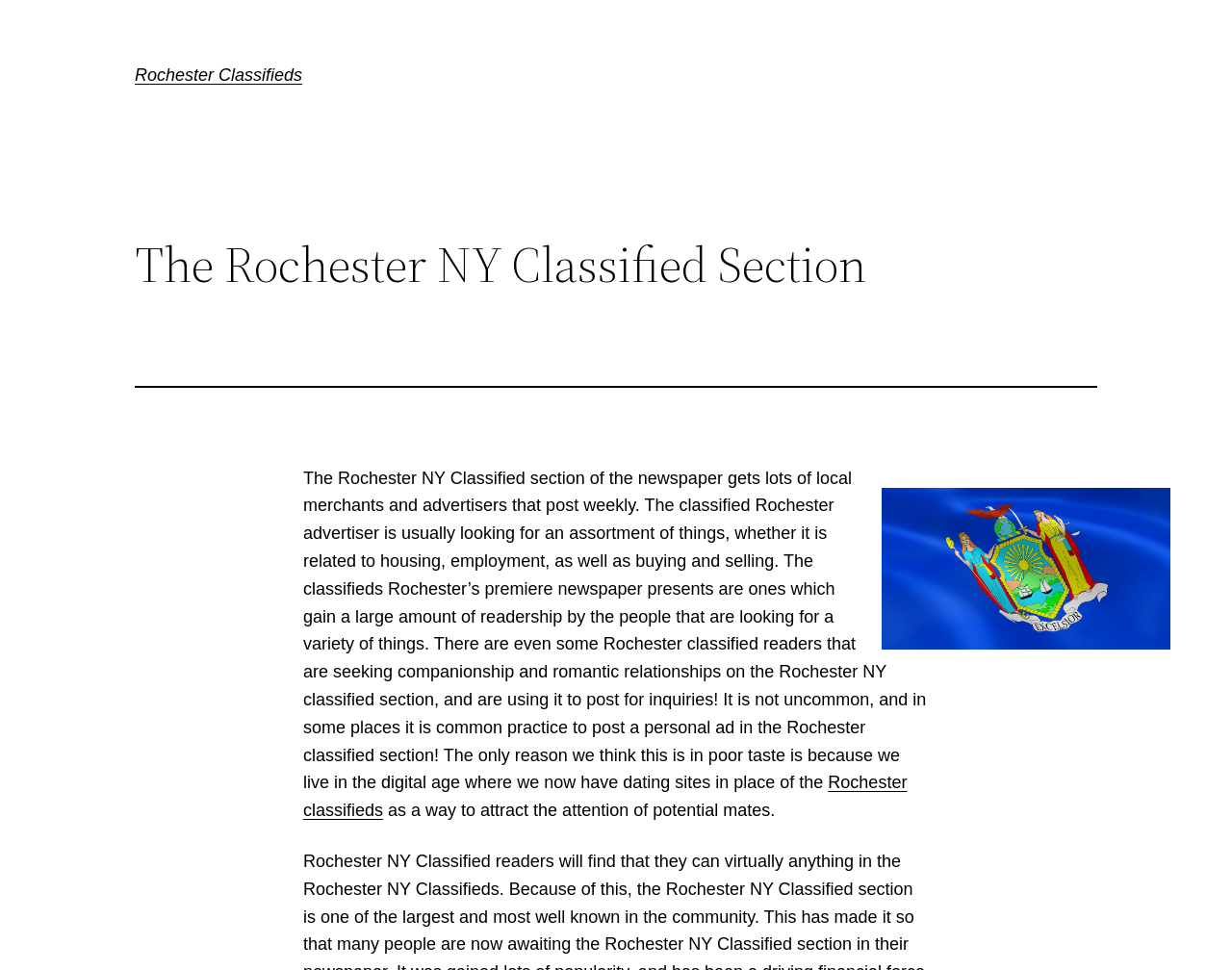What is the main topic of this webpage?
Answer the question in a detailed and comprehensive manner.

Based on the webpage content, the main topic is classifieds, which is evident from the heading 'Rochester Classifieds' and the description of the webpage discussing local merchants and advertisers posting weekly.